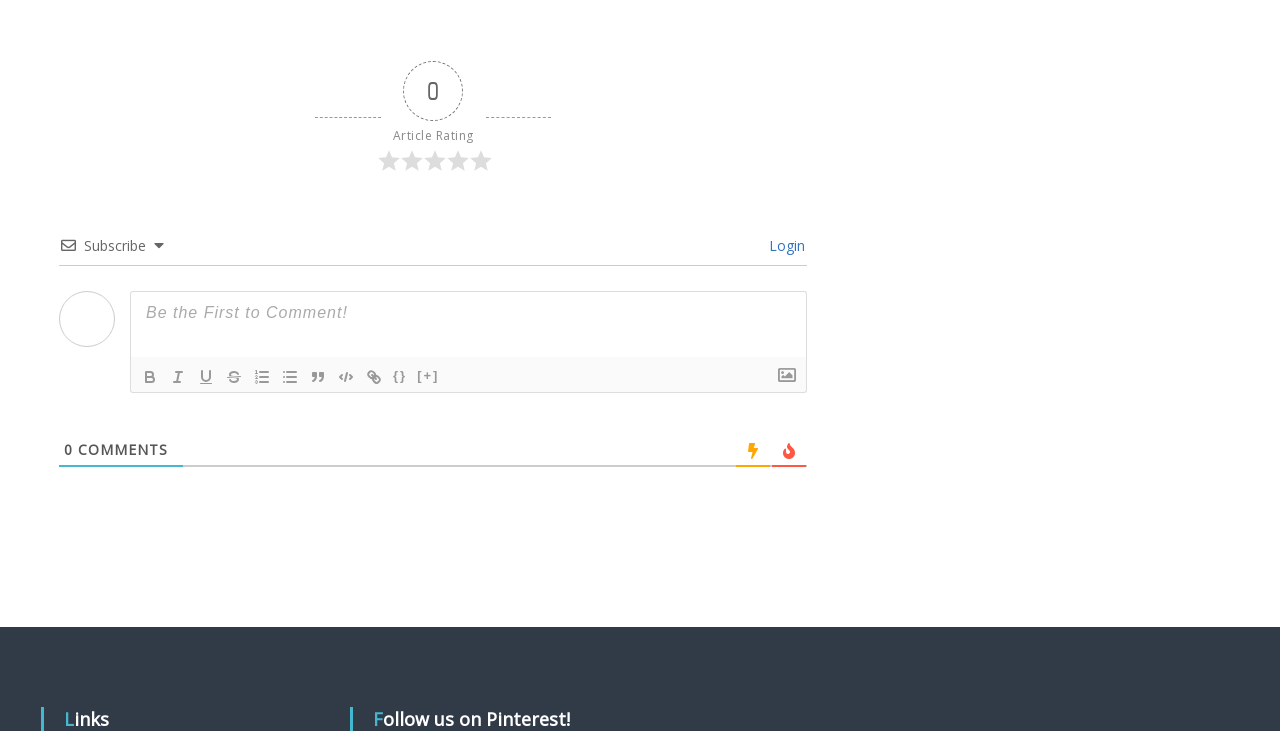Find and provide the bounding box coordinates for the UI element described with: "parent_node: {} title="Unordered List" value="bullet"".

[0.216, 0.499, 0.238, 0.531]